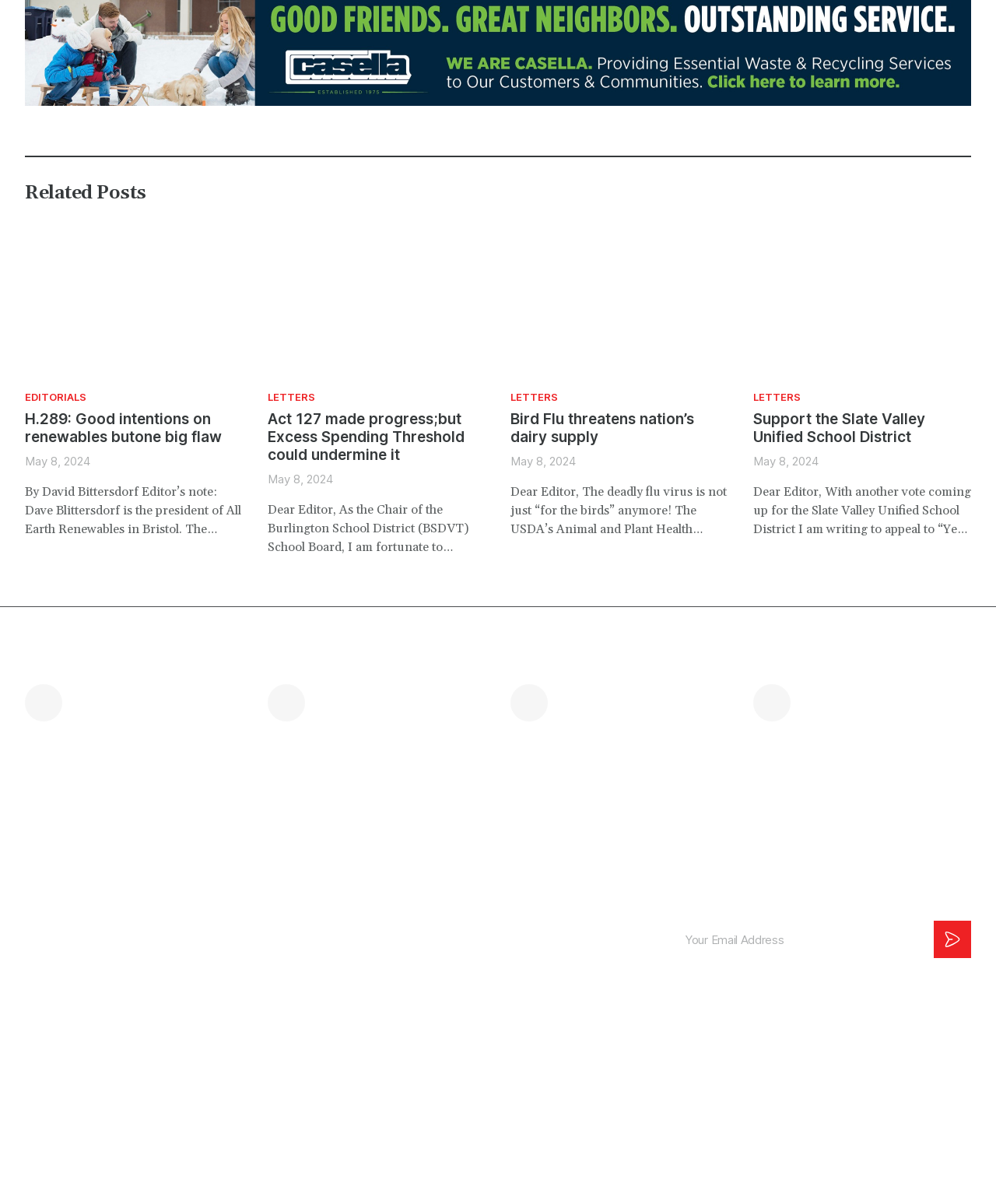Please identify the bounding box coordinates of the area that needs to be clicked to follow this instruction: "Visit the location at 5465 U.S. 4 Killington, VT 05751".

[0.025, 0.568, 0.244, 0.6]